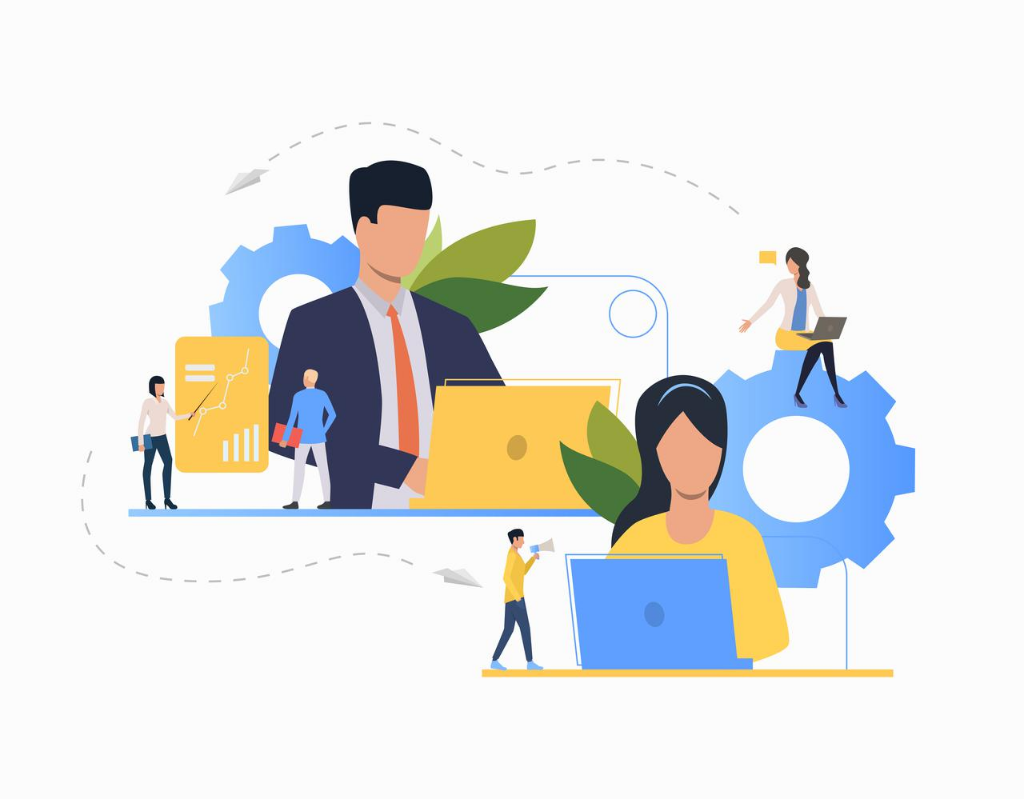What do the plants in the background symbolize?
Please use the image to provide an in-depth answer to the question.

The caption explains that the plants in the background of the image represent growth and a healthy work-life balance, which is an important aspect of the modern workplace.